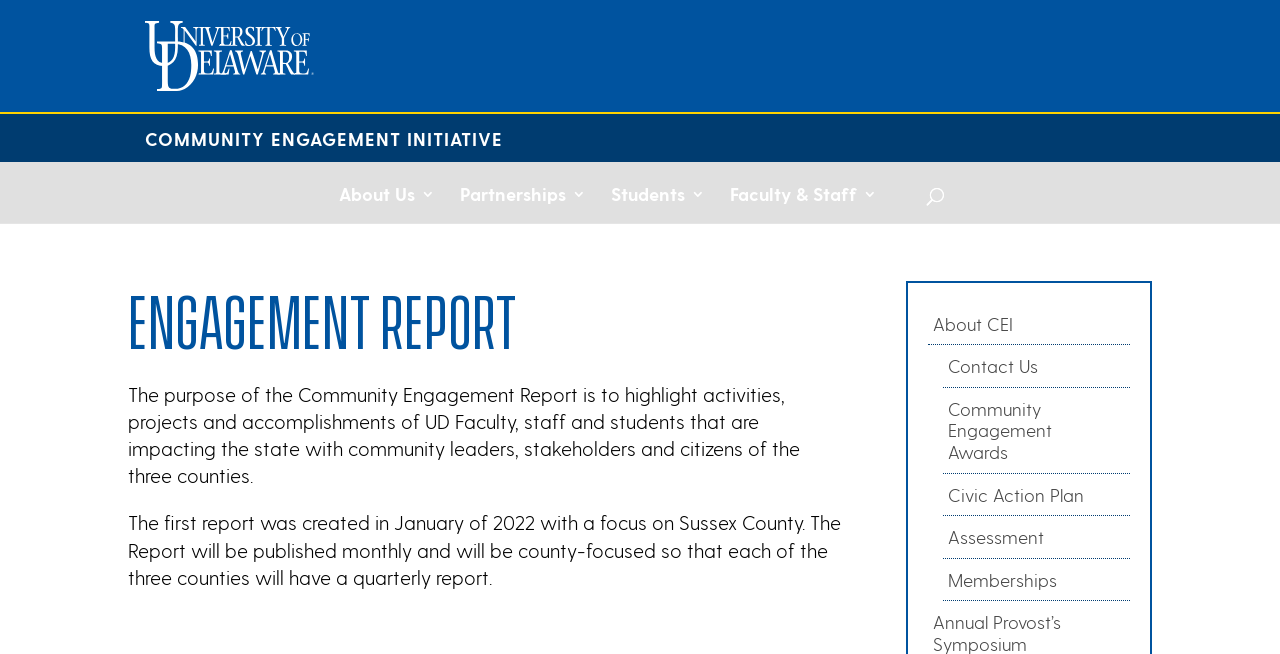Determine the bounding box coordinates of the region to click in order to accomplish the following instruction: "Learn about the Community Engagement Initiative". Provide the coordinates as four float numbers between 0 and 1, specifically [left, top, right, bottom].

[0.496, 0.251, 0.507, 0.278]